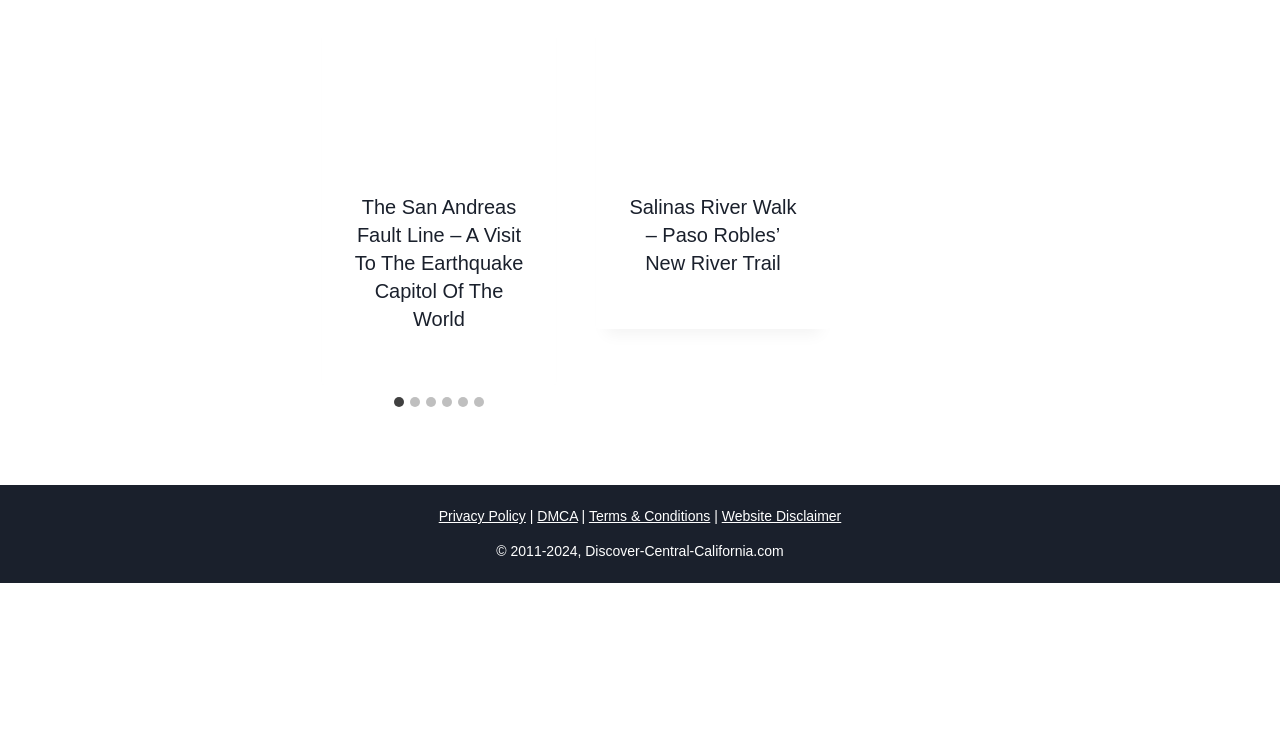Answer the following query with a single word or phrase:
What is the title of the first article?

The San Andreas Fault Line